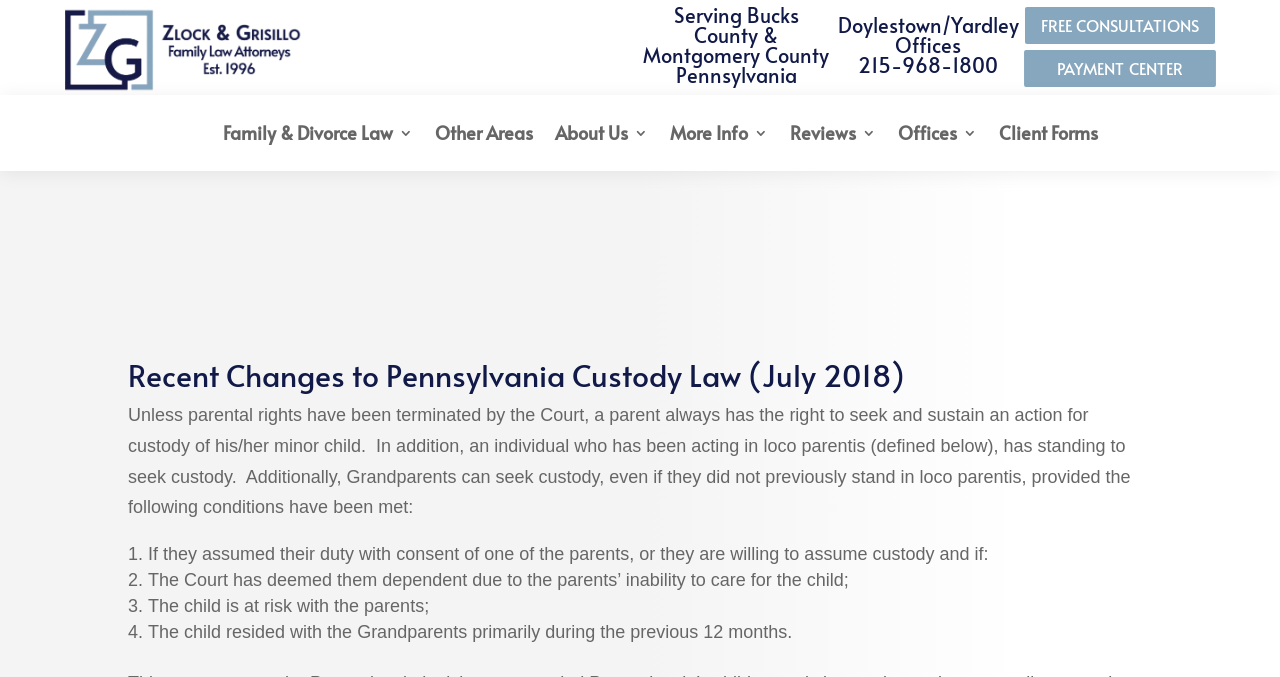Using the information in the image, give a detailed answer to the following question: What is one condition for grandparents to seek custody?

I found the answer by reading the list of conditions for grandparents to seek custody, which includes 'The child resided with the Grandparents primarily during the previous 12 months.'